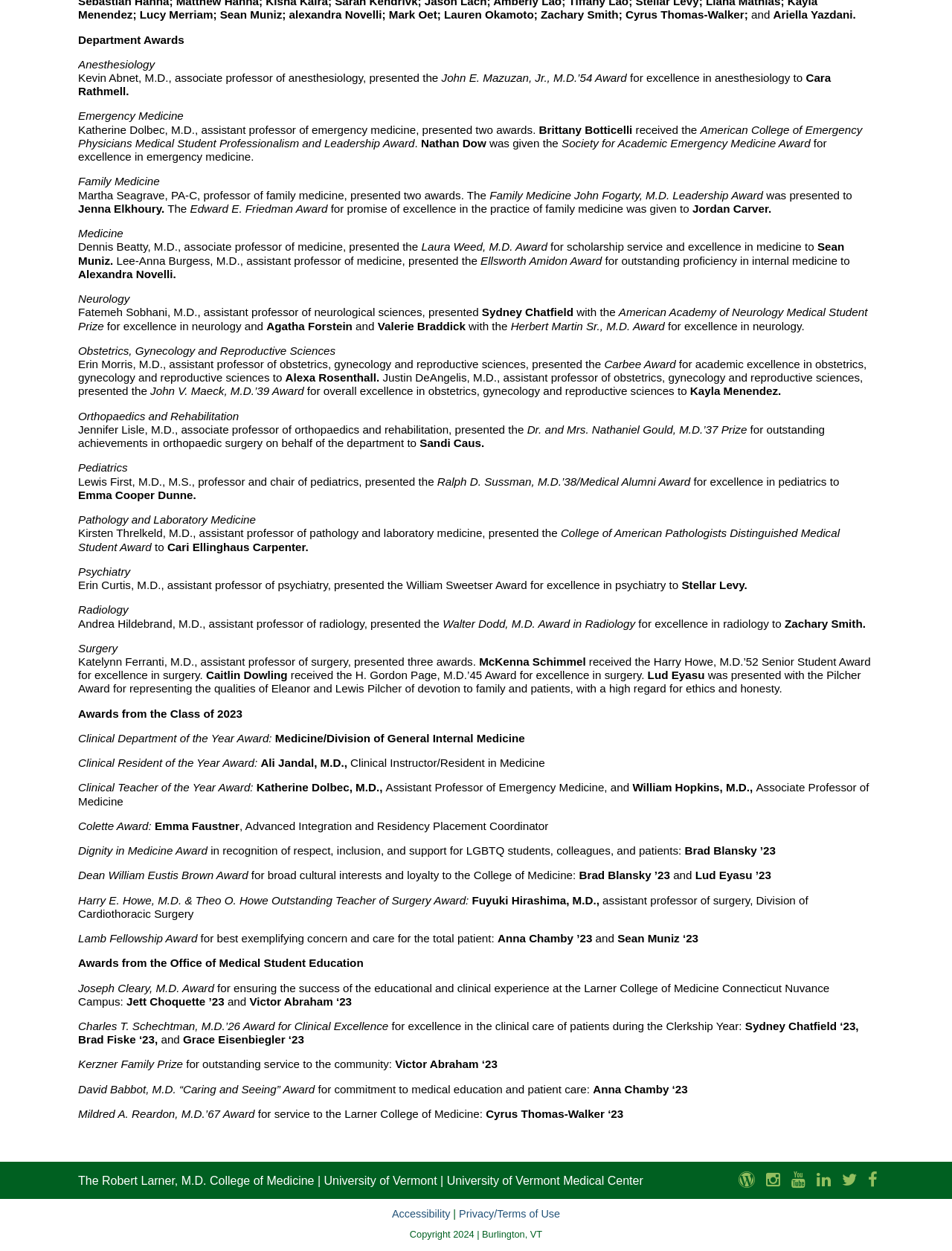Please mark the bounding box coordinates of the area that should be clicked to carry out the instruction: "Contact Us".

None